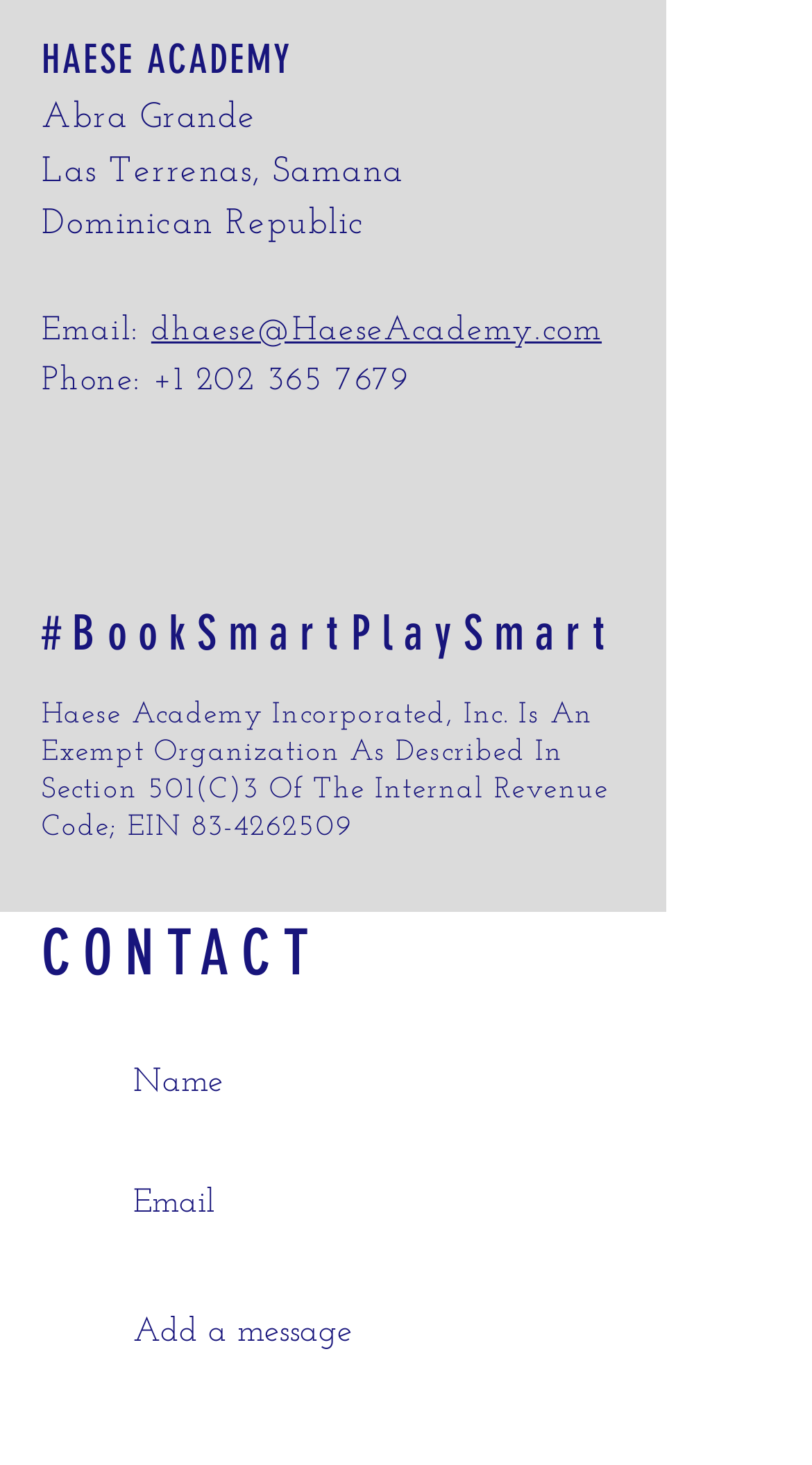Determine the bounding box coordinates for the clickable element to execute this instruction: "Click Twitter". Provide the coordinates as four float numbers between 0 and 1, i.e., [left, top, right, bottom].

[0.133, 0.297, 0.197, 0.333]